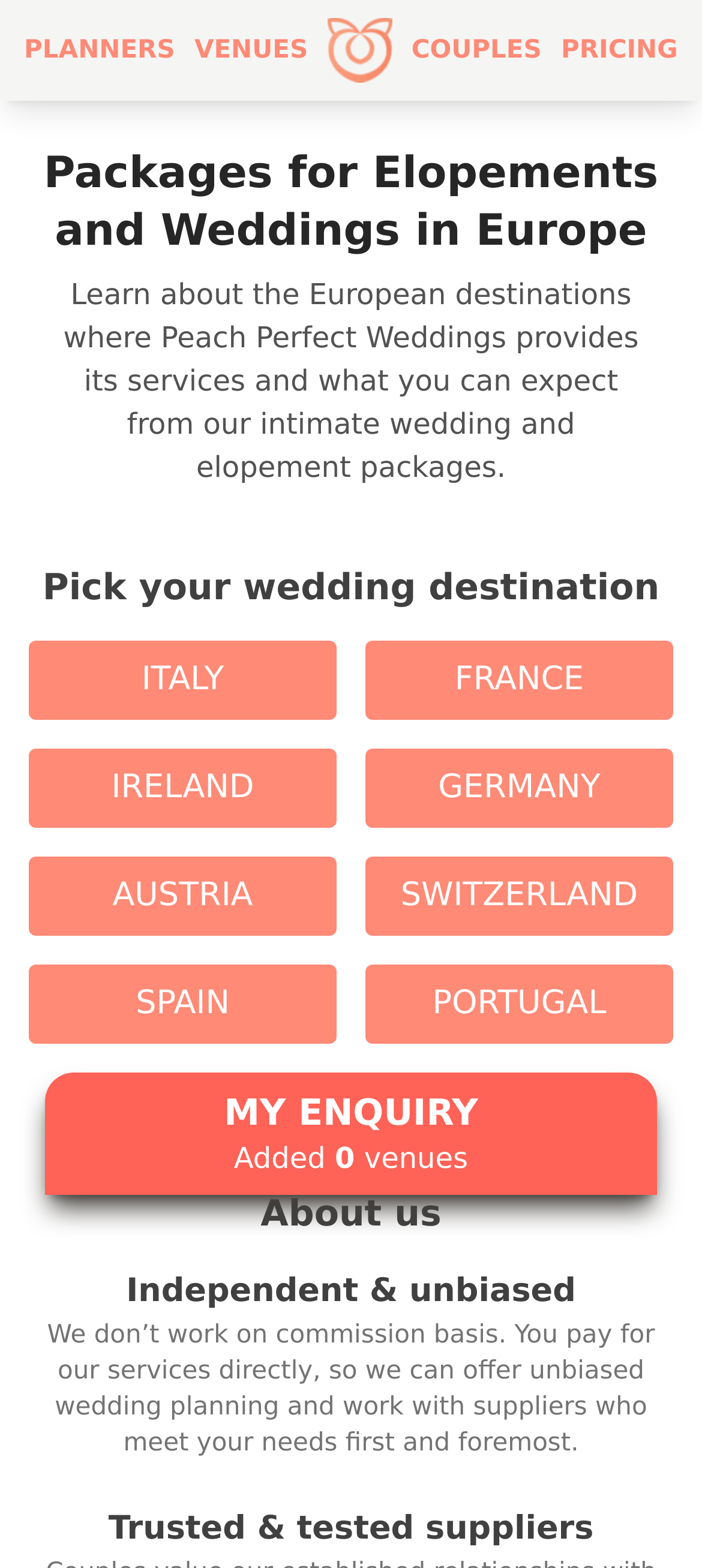Locate the primary headline on the webpage and provide its text.

Packages for Elopements and Weddings in Europe